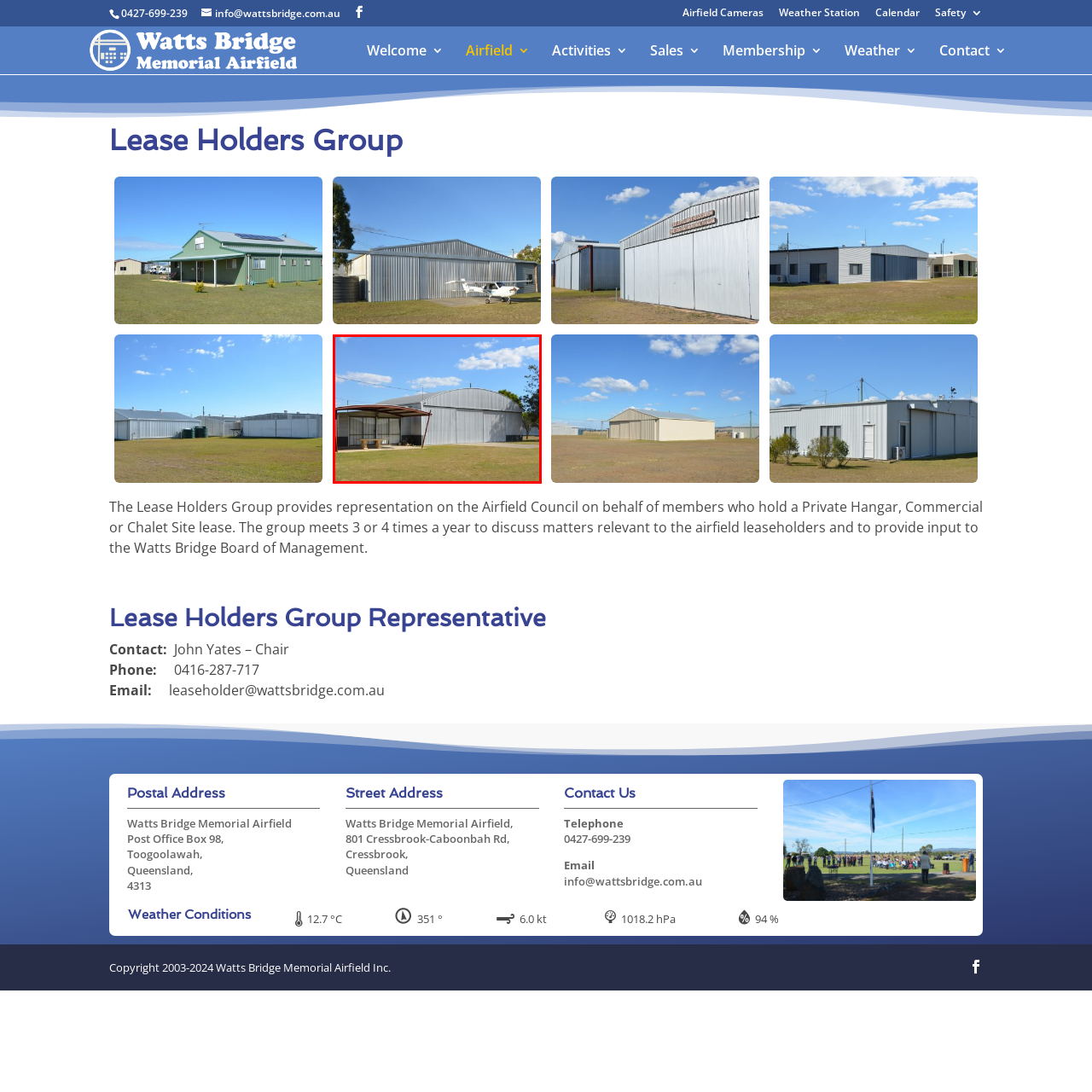Observe the content inside the red rectangle, What is the sky condition in the image? 
Give your answer in just one word or phrase.

clear blue with scattered clouds